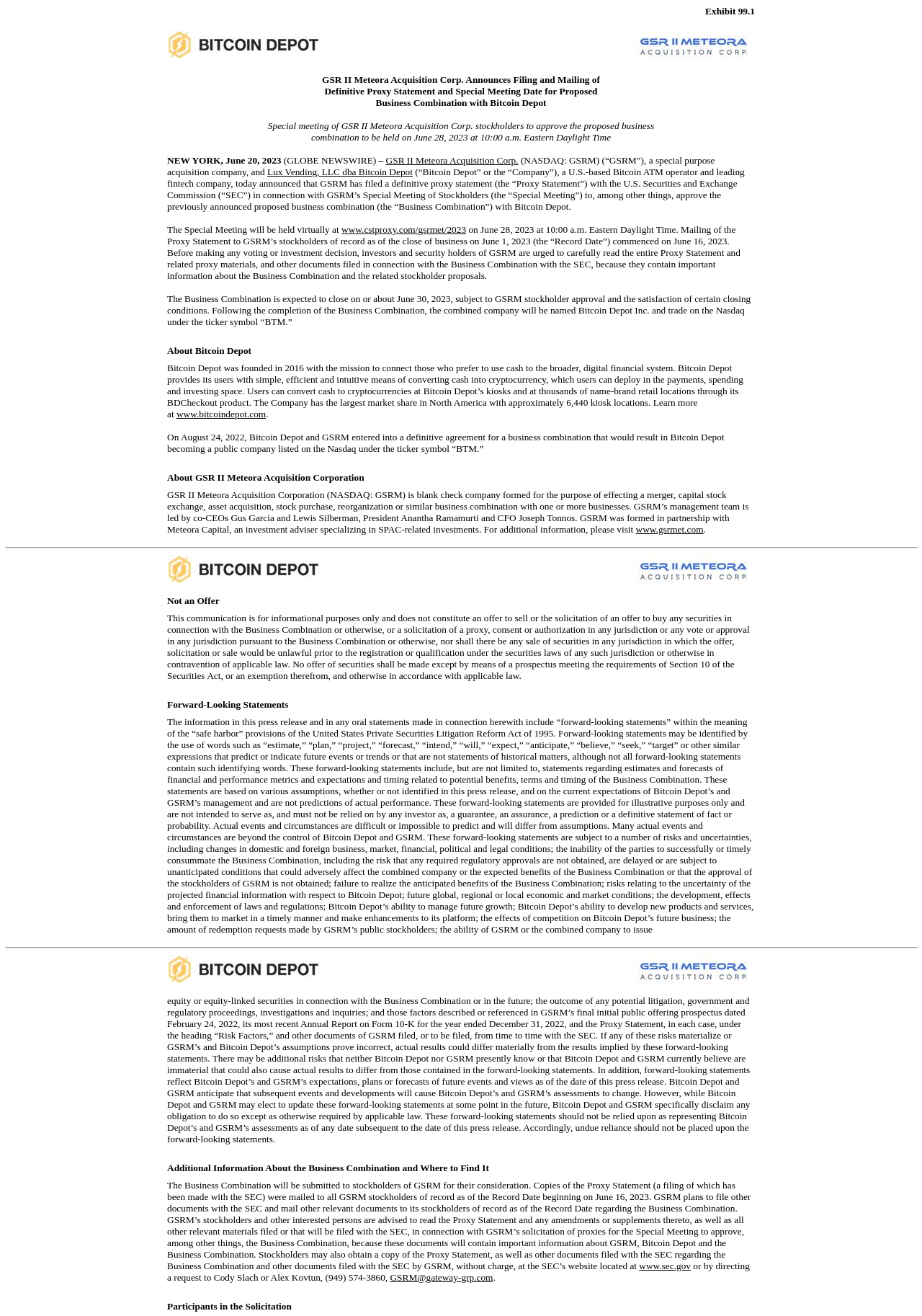What is the name of the company that filed a definitive proxy statement?
Respond with a short answer, either a single word or a phrase, based on the image.

GSRM